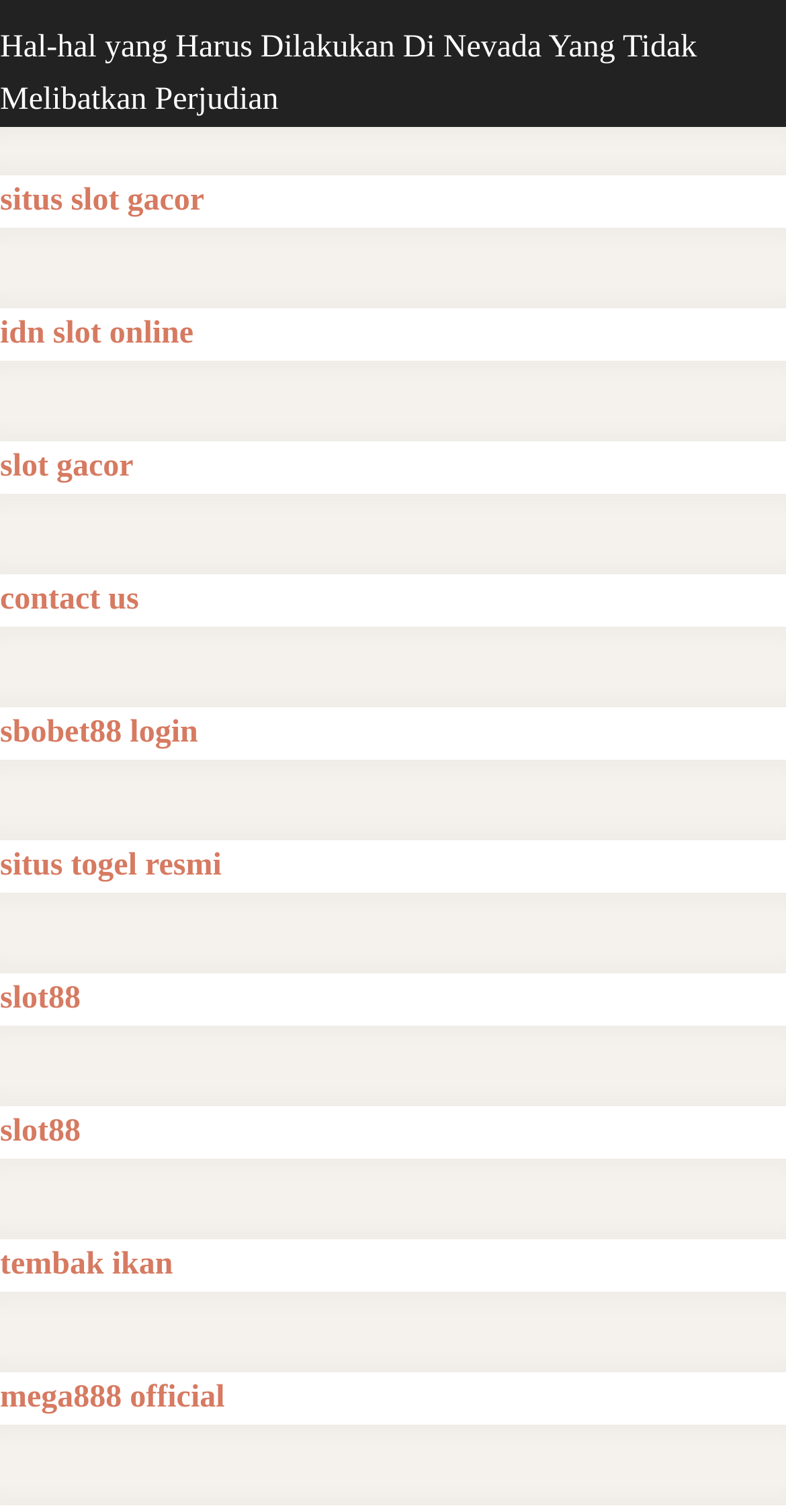Locate the bounding box of the UI element with the following description: "tembak ikan".

[0.0, 0.825, 0.22, 0.848]